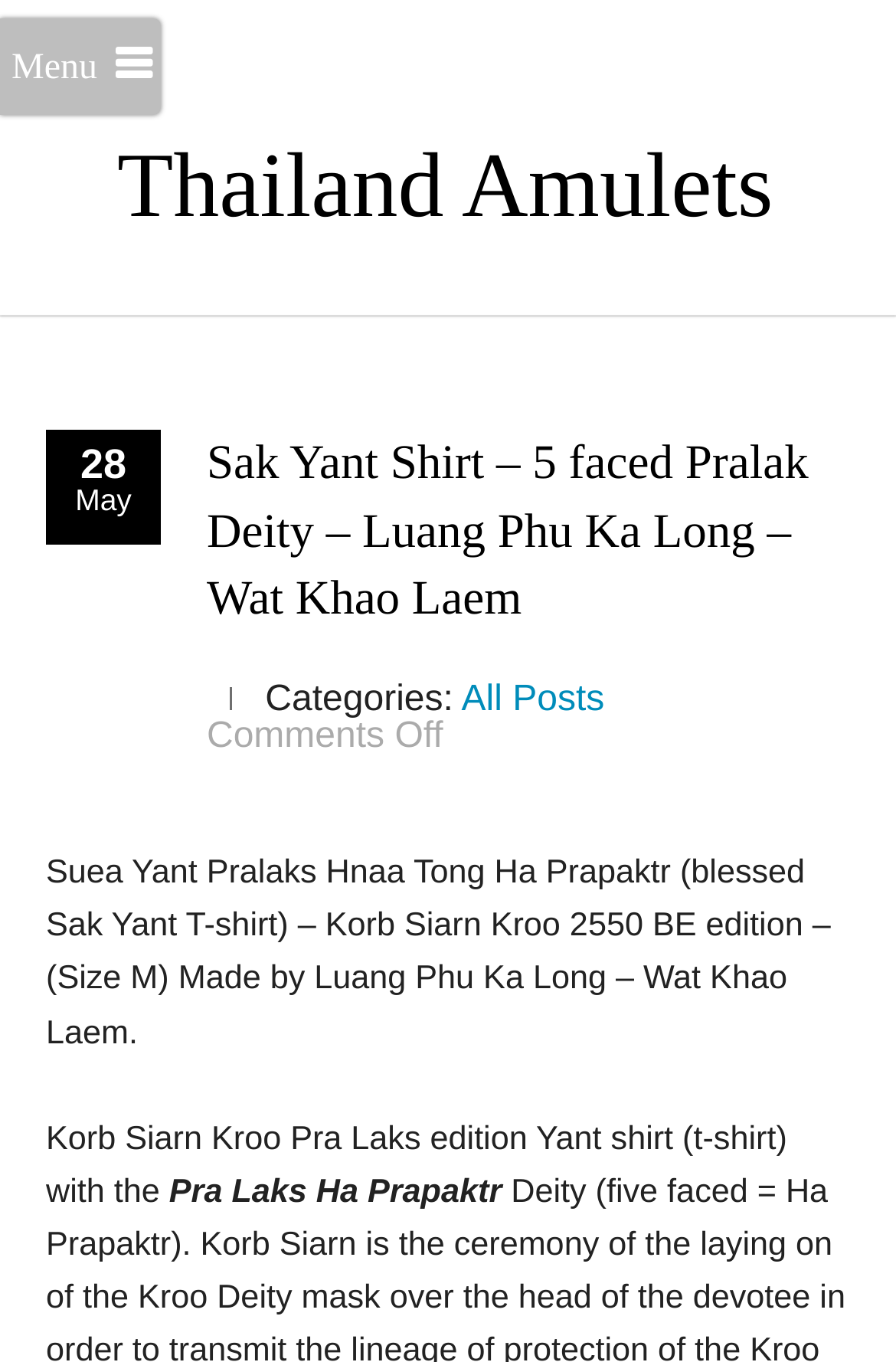What is the name of the deity on the shirt?
Using the screenshot, give a one-word or short phrase answer.

Pralak Deity